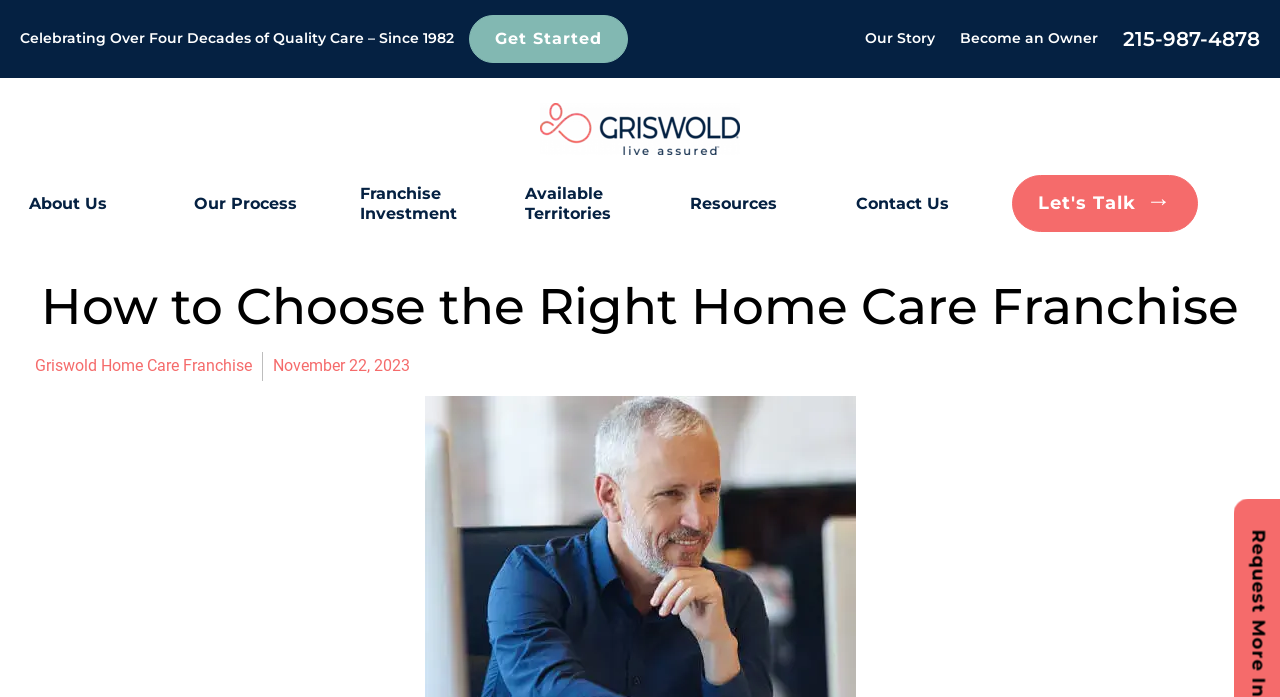Please find the bounding box coordinates of the clickable region needed to complete the following instruction: "Learn about 'Franchise Investment'". The bounding box coordinates must consist of four float numbers between 0 and 1, i.e., [left, top, right, bottom].

[0.281, 0.264, 0.396, 0.319]